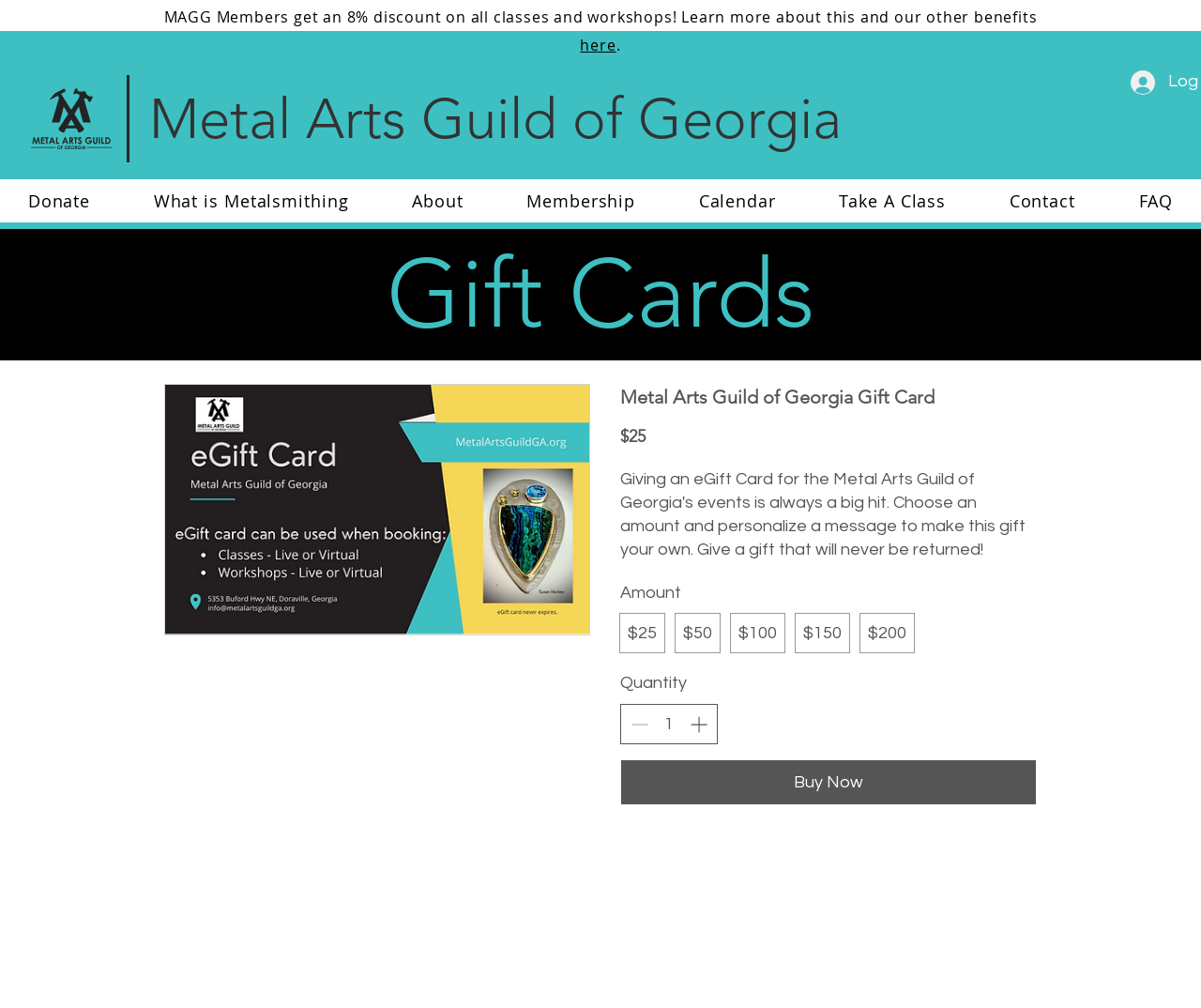What is the discount for MAGG members?
Refer to the screenshot and respond with a concise word or phrase.

8% discount